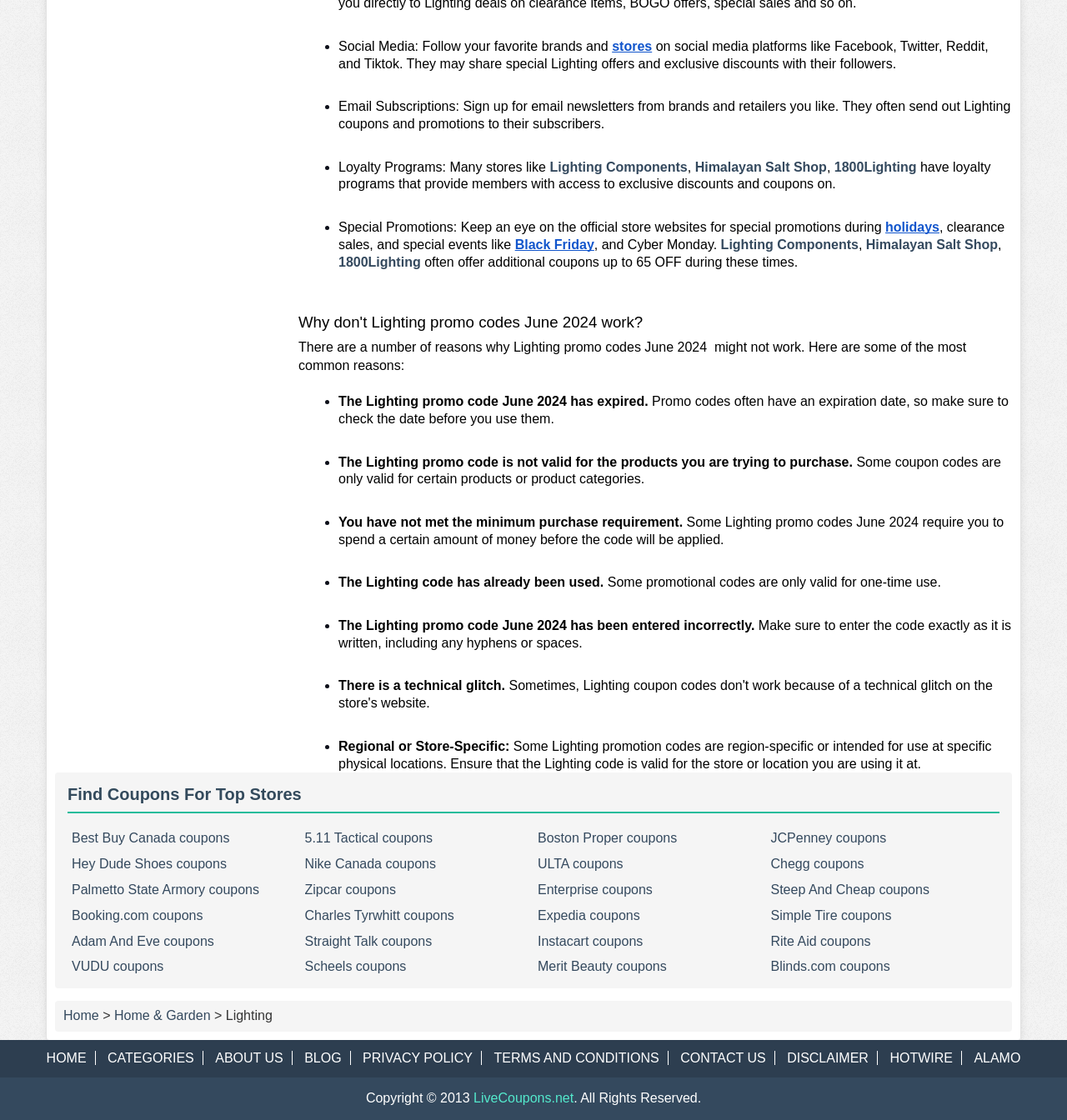Locate the bounding box for the described UI element: "Adam And Eve coupons". Ensure the coordinates are four float numbers between 0 and 1, formatted as [left, top, right, bottom].

[0.067, 0.834, 0.201, 0.846]